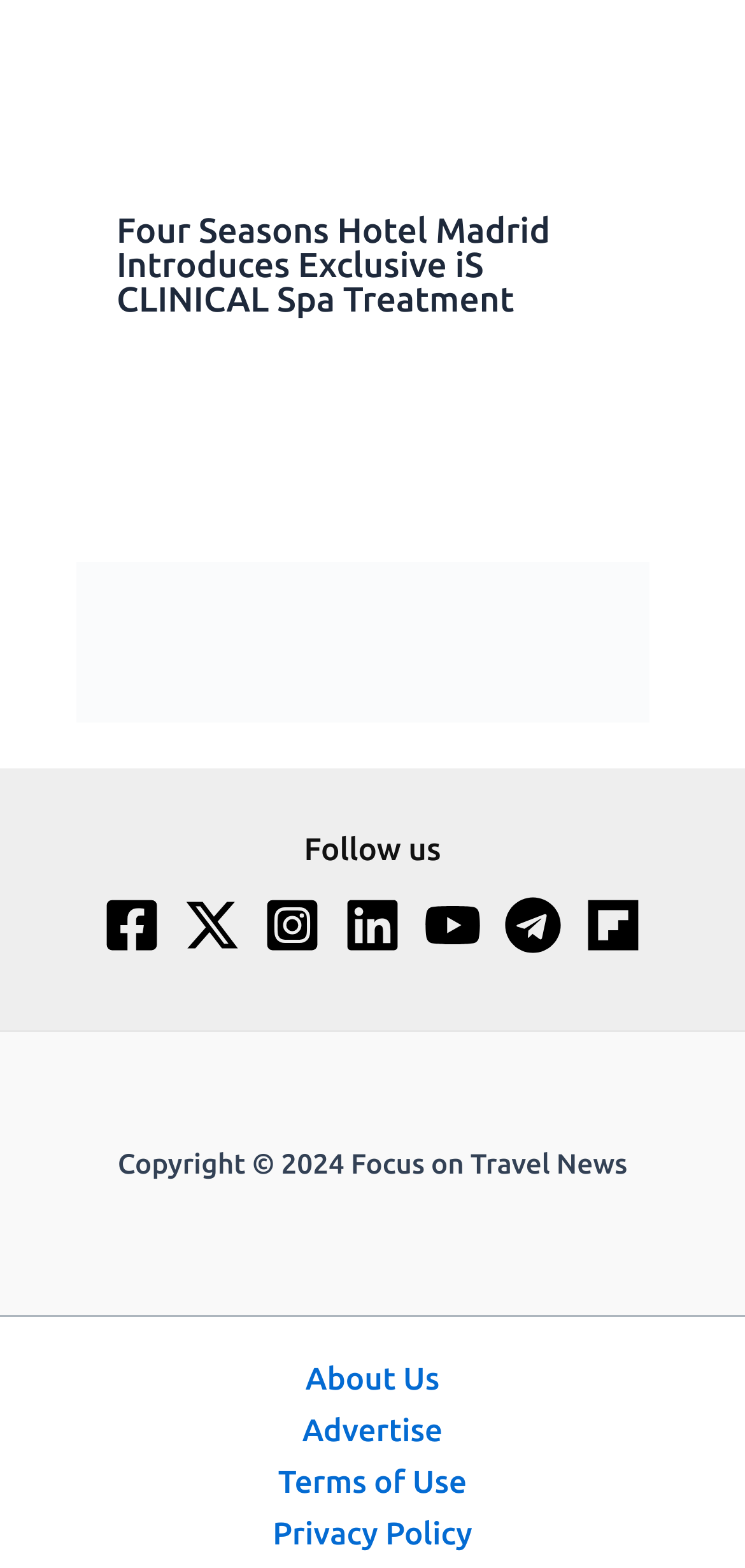What is the title of the article?
Look at the screenshot and respond with a single word or phrase.

Four Seasons Hotel Madrid Introduces Exclusive iS CLINICAL Spa Treatment